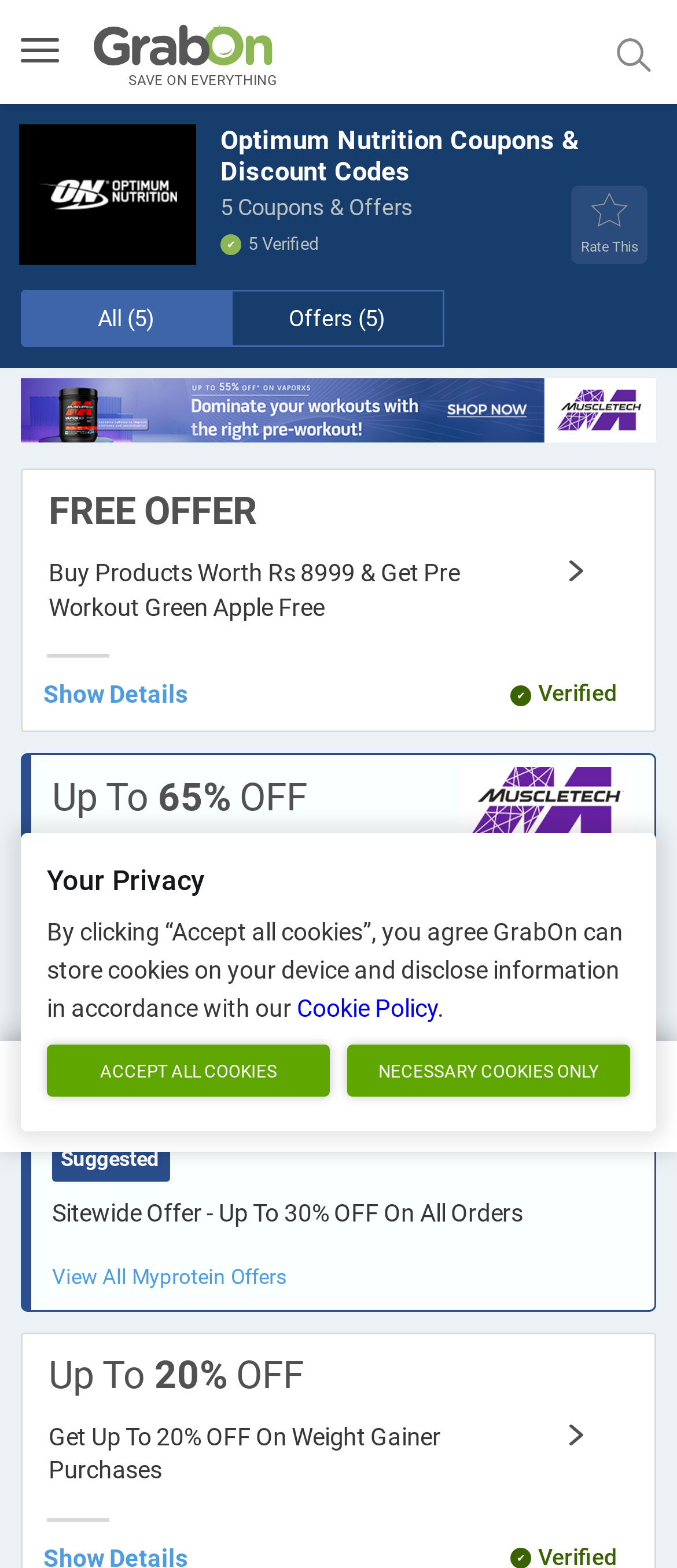Provide a thorough and detailed response to the question by examining the image: 
What is the name of the brand with a sitewide offer of up to 60% OFF?

I found the answer by looking at the image element with the text 'MuscleTech' at coordinates [0.679, 0.489, 0.936, 0.533]. This image is associated with a sitewide offer of up to 60% OFF, which is described in the nearby StaticText element at coordinates [0.077, 0.571, 0.913, 0.608].